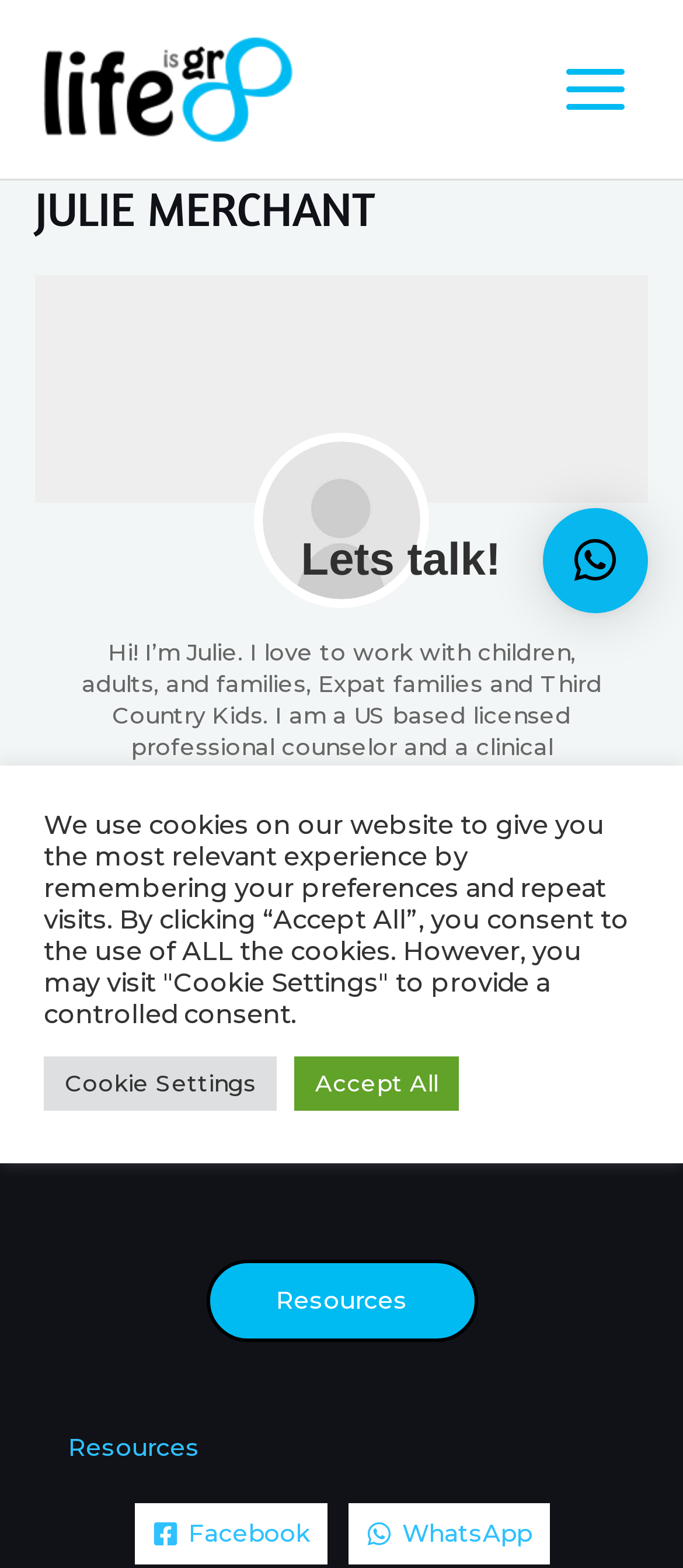Determine the bounding box for the UI element that matches this description: "Accept All".

[0.431, 0.674, 0.672, 0.708]